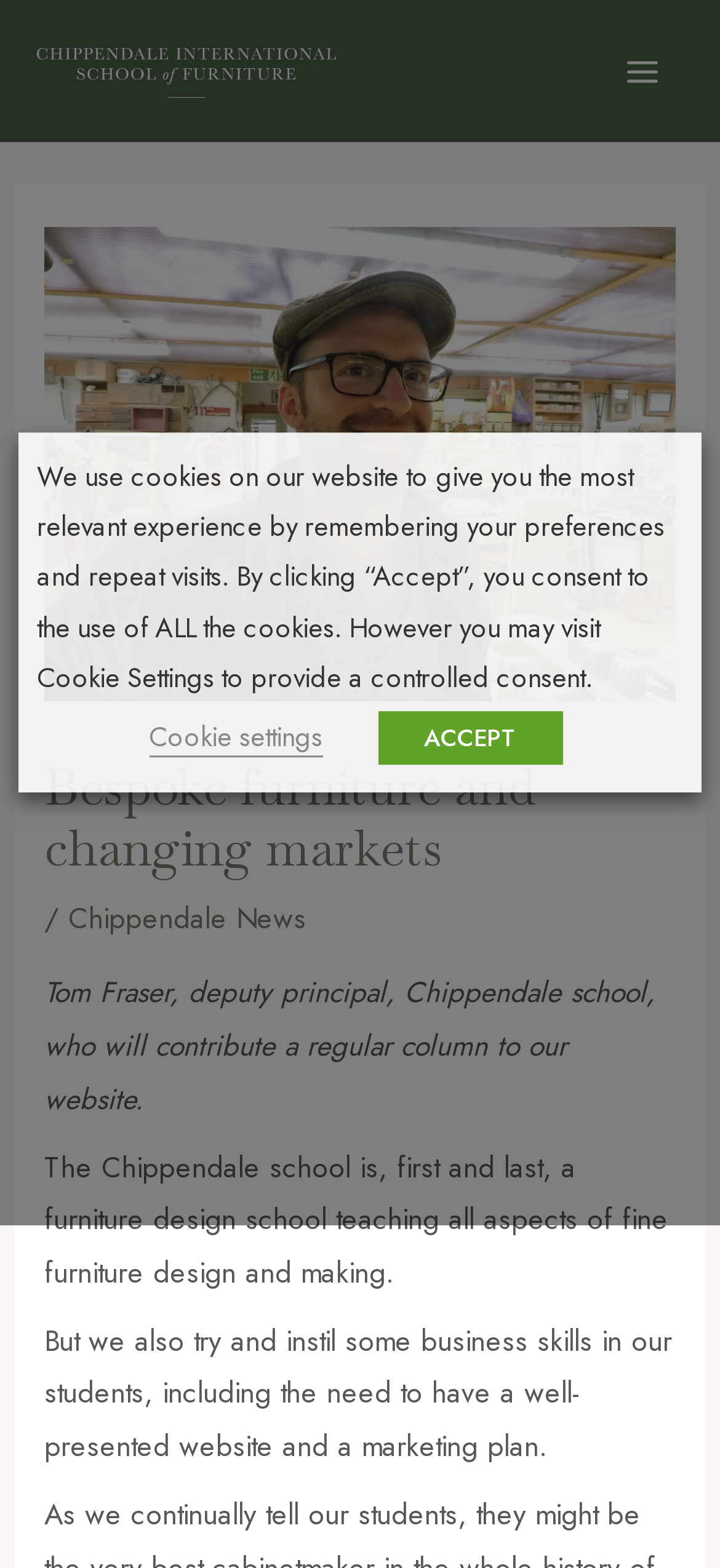What business skills do the students learn?
Please respond to the question with a detailed and well-explained answer.

The text element with the description 'But we also try and instil some business skills in our students, including the need to have a well-presented website and a marketing plan.' indicates that the students learn business skills such as creating a marketing plan and presenting a website.